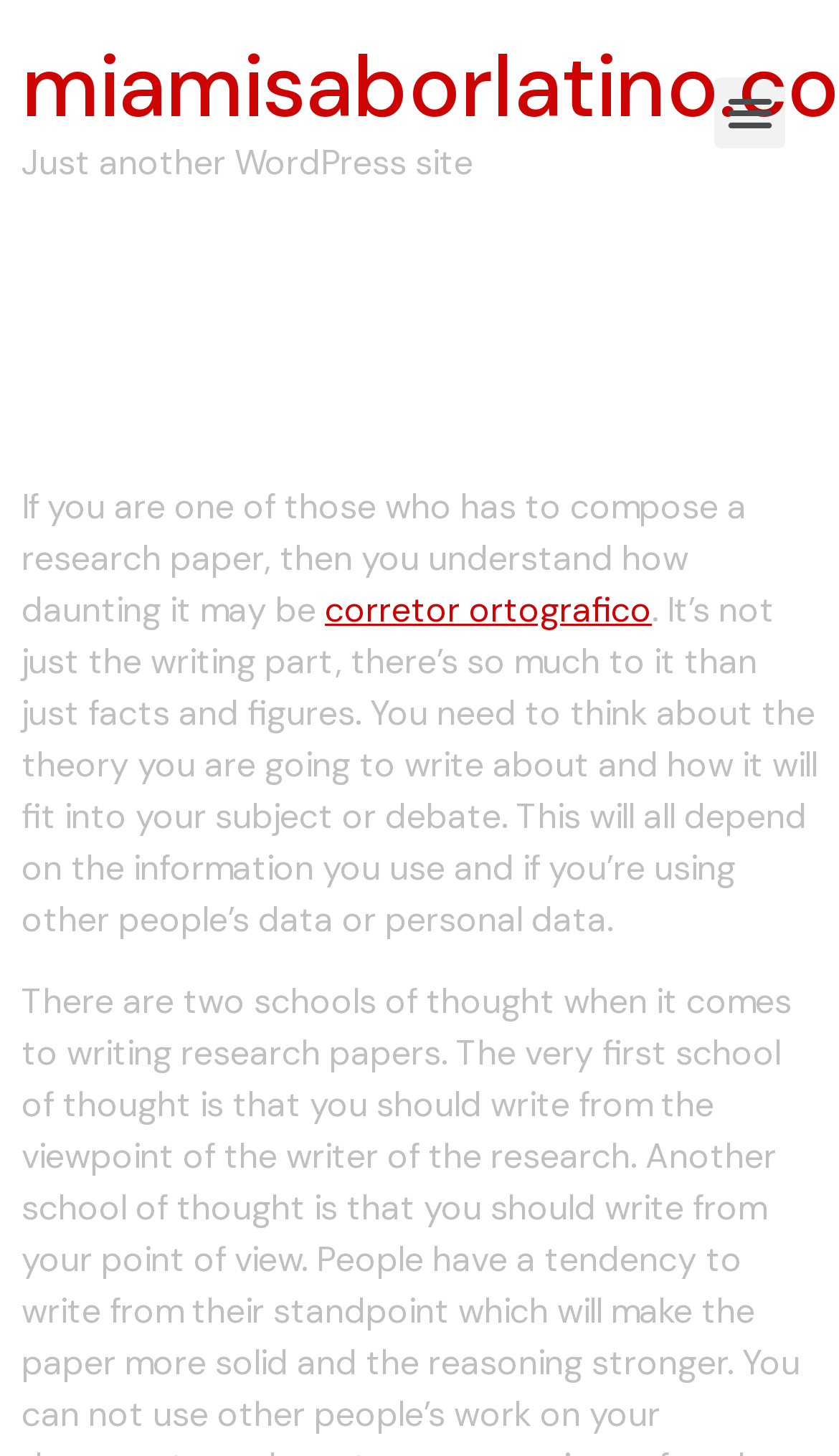Given the element description corretor ortografico, specify the bounding box coordinates of the corresponding UI element in the format (top-left x, top-left y, bottom-right x, bottom-right y). All values must be between 0 and 1.

[0.387, 0.403, 0.777, 0.434]